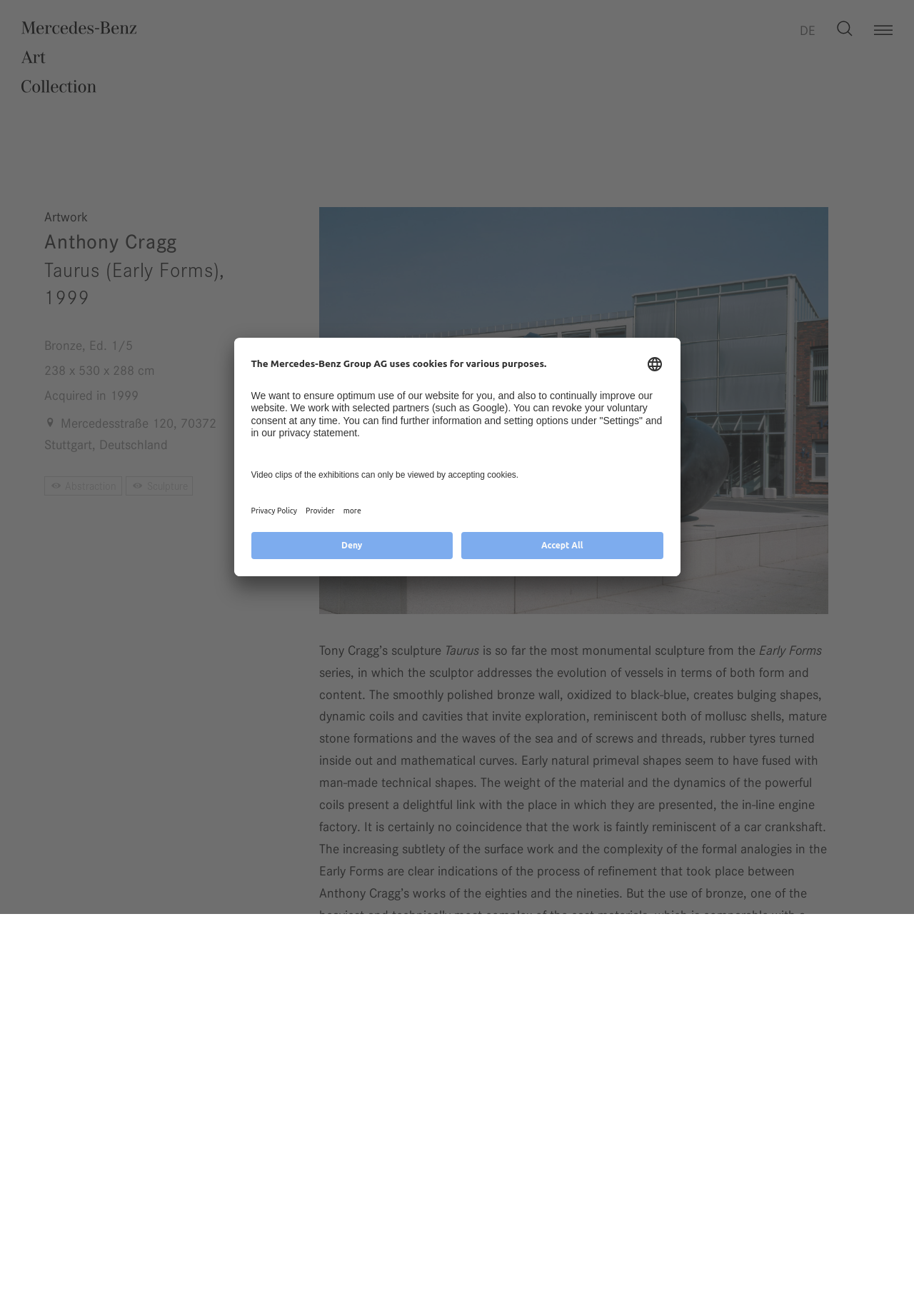Determine the coordinates of the bounding box that should be clicked to complete the instruction: "Click the link to Anthony Cragg's profile". The coordinates should be represented by four float numbers between 0 and 1: [left, top, right, bottom].

[0.048, 0.175, 0.194, 0.193]